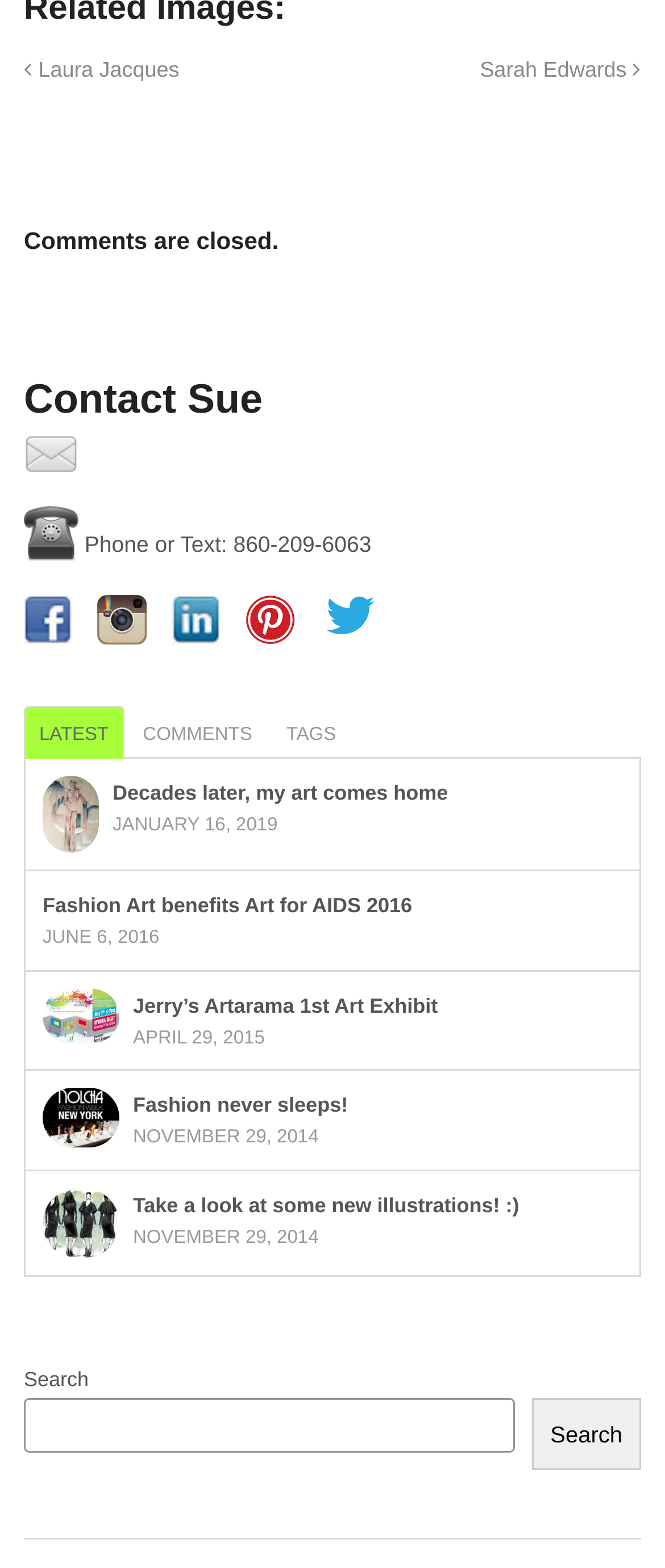Please identify the bounding box coordinates of the area that needs to be clicked to follow this instruction: "View the 'Decades later, my art comes home' article".

[0.169, 0.498, 0.674, 0.513]